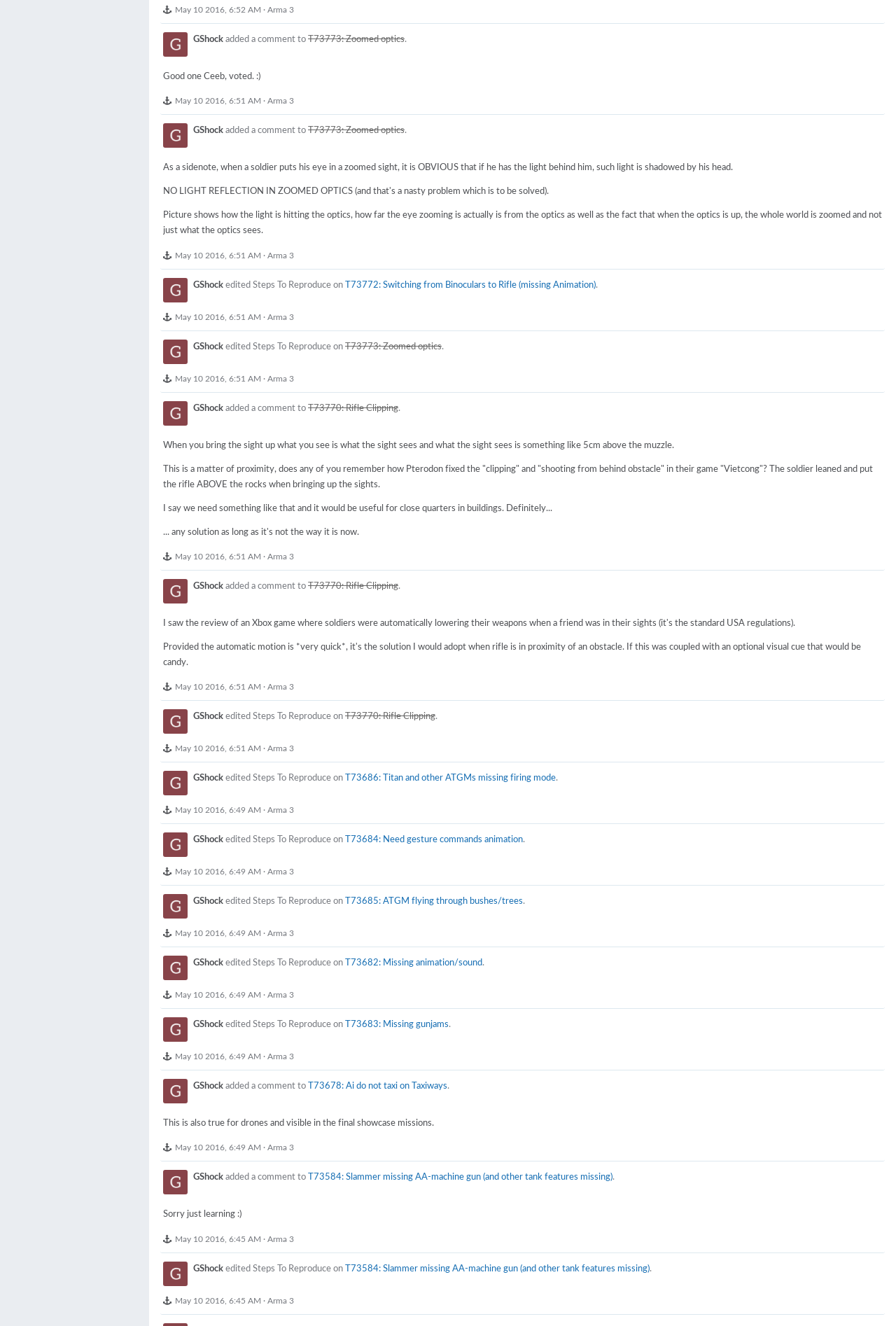Please determine the bounding box of the UI element that matches this description: name="et_pb_signup_lastname" placeholder="Last Name". The coordinates should be given as (top-left x, top-left y, bottom-right x, bottom-right y), with all values between 0 and 1.

None